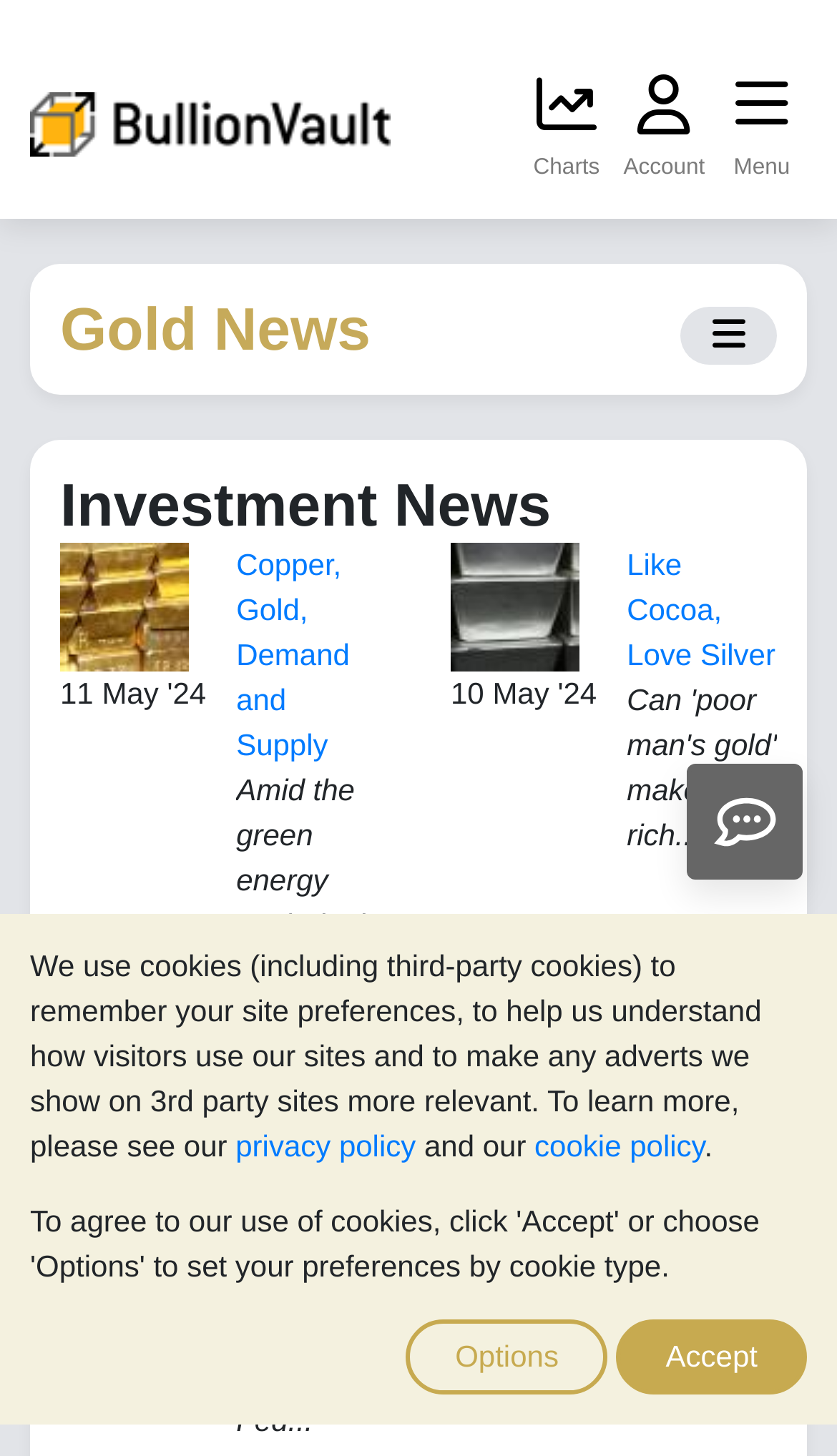What is the topic of the first article?
Look at the image and answer with only one word or phrase.

Copper, Gold, Demand and Supply